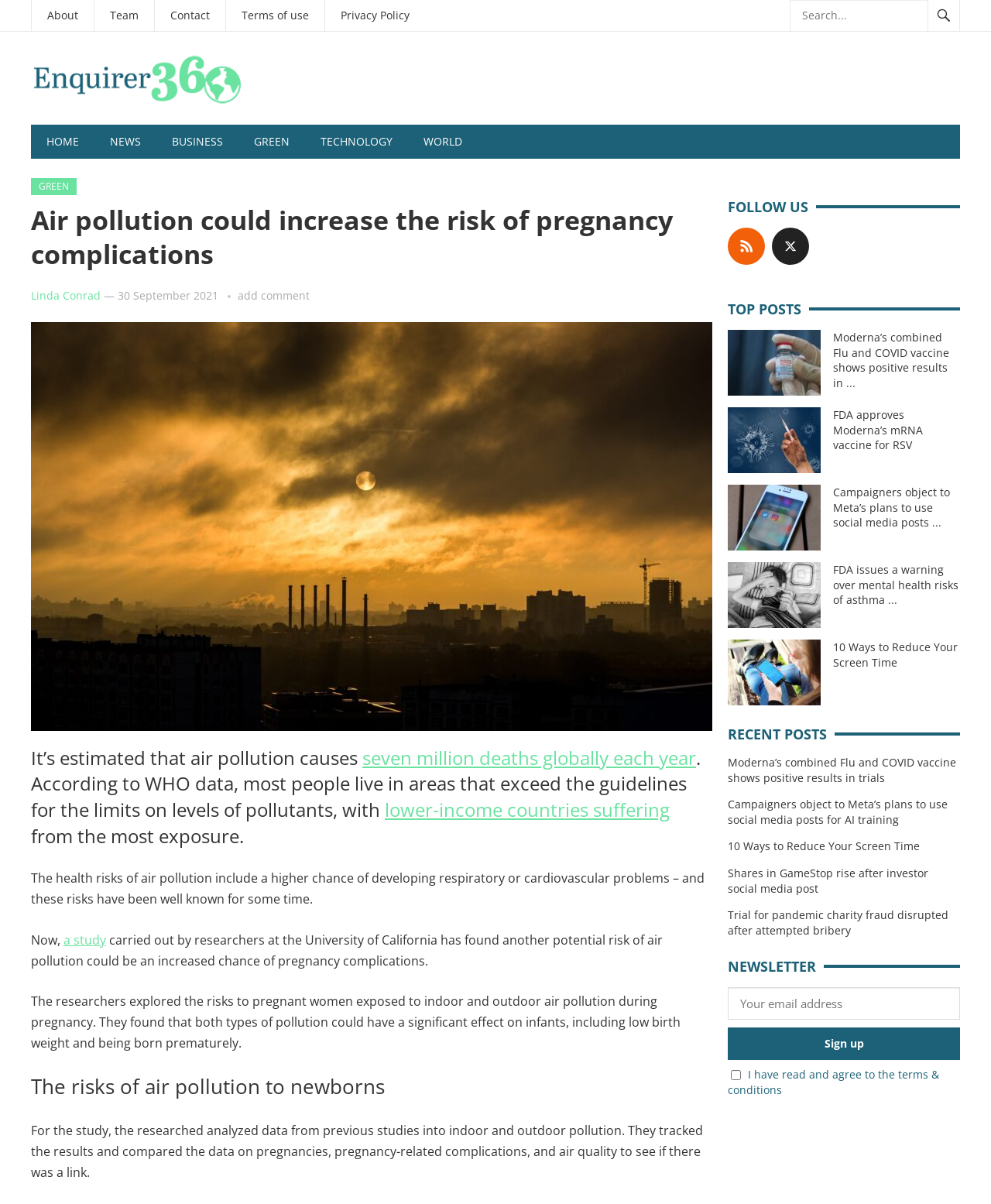Extract the bounding box of the UI element described as: "add comment".

[0.24, 0.239, 0.312, 0.252]